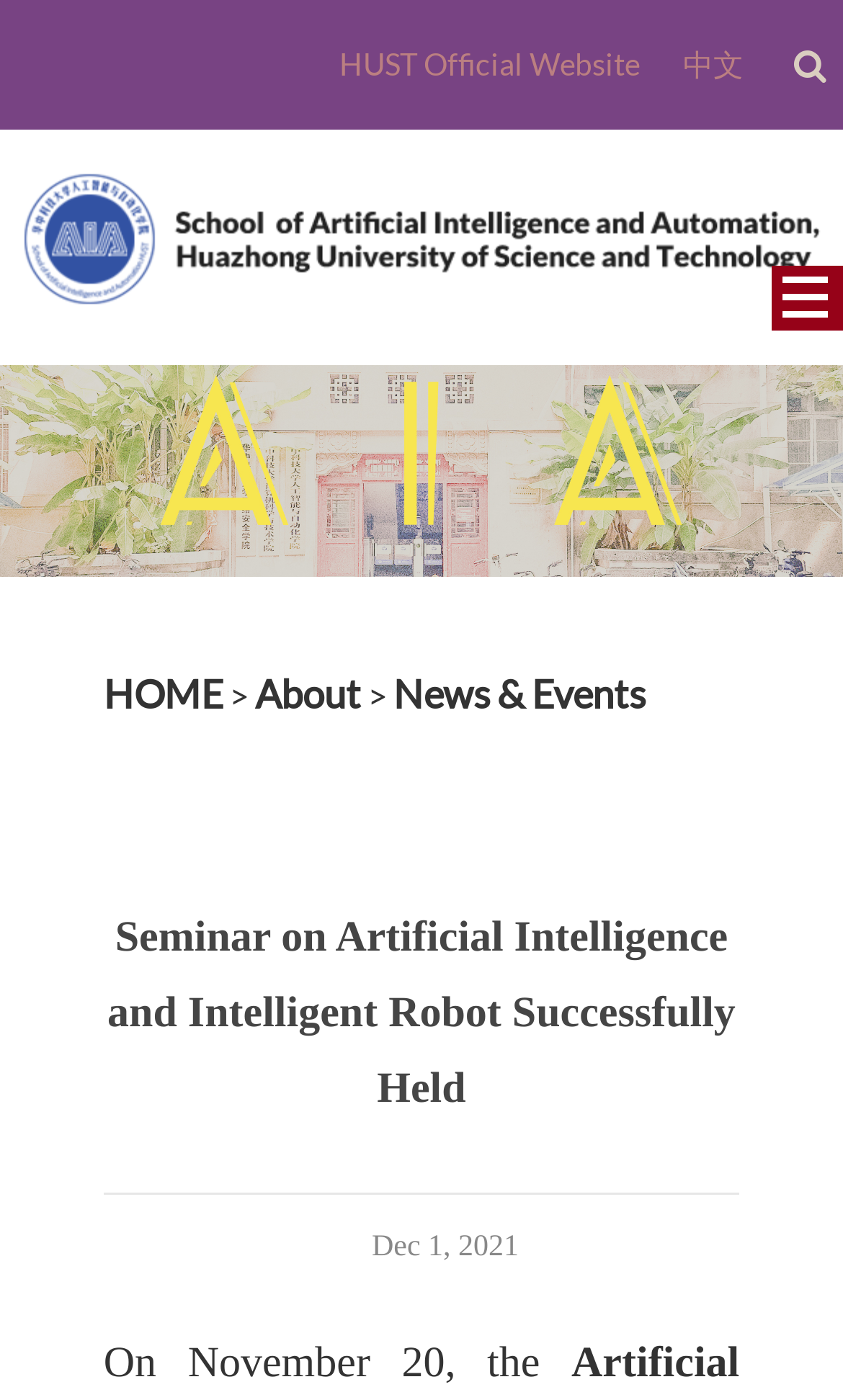Identify the bounding box coordinates of the specific part of the webpage to click to complete this instruction: "go to home page".

[0.0, 0.259, 1.0, 0.336]